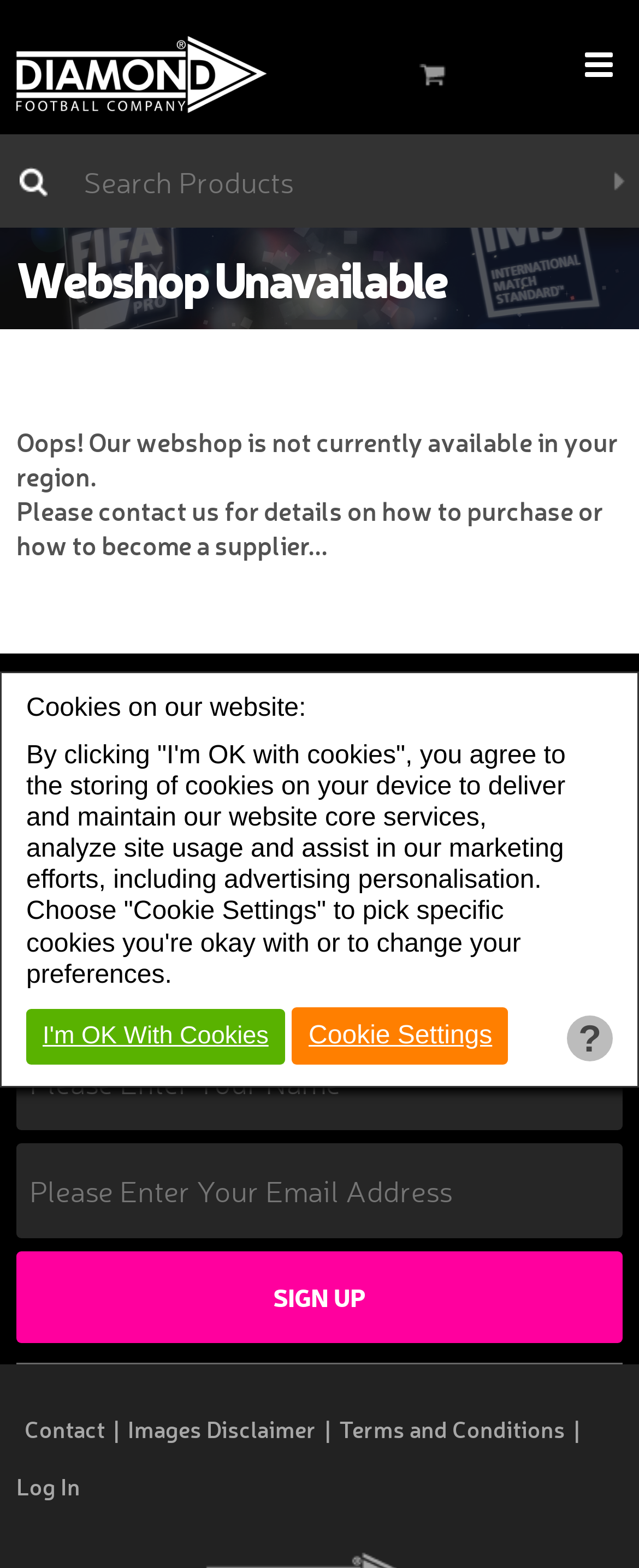Respond to the question below with a single word or phrase:
What is the name of the company?

Diamond Football Company